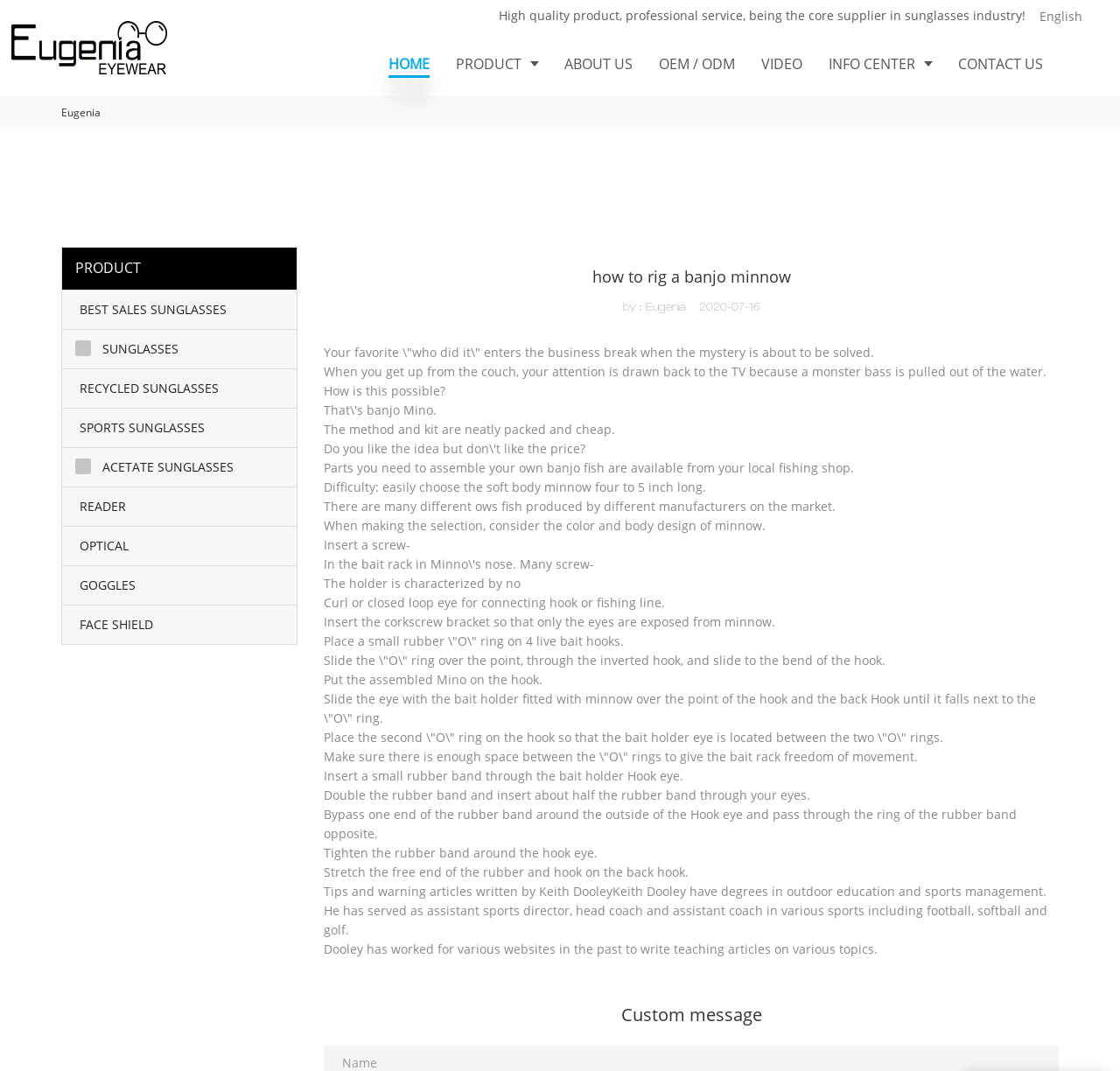Identify the main heading of the webpage and provide its text content.

how to rig a banjo minnow